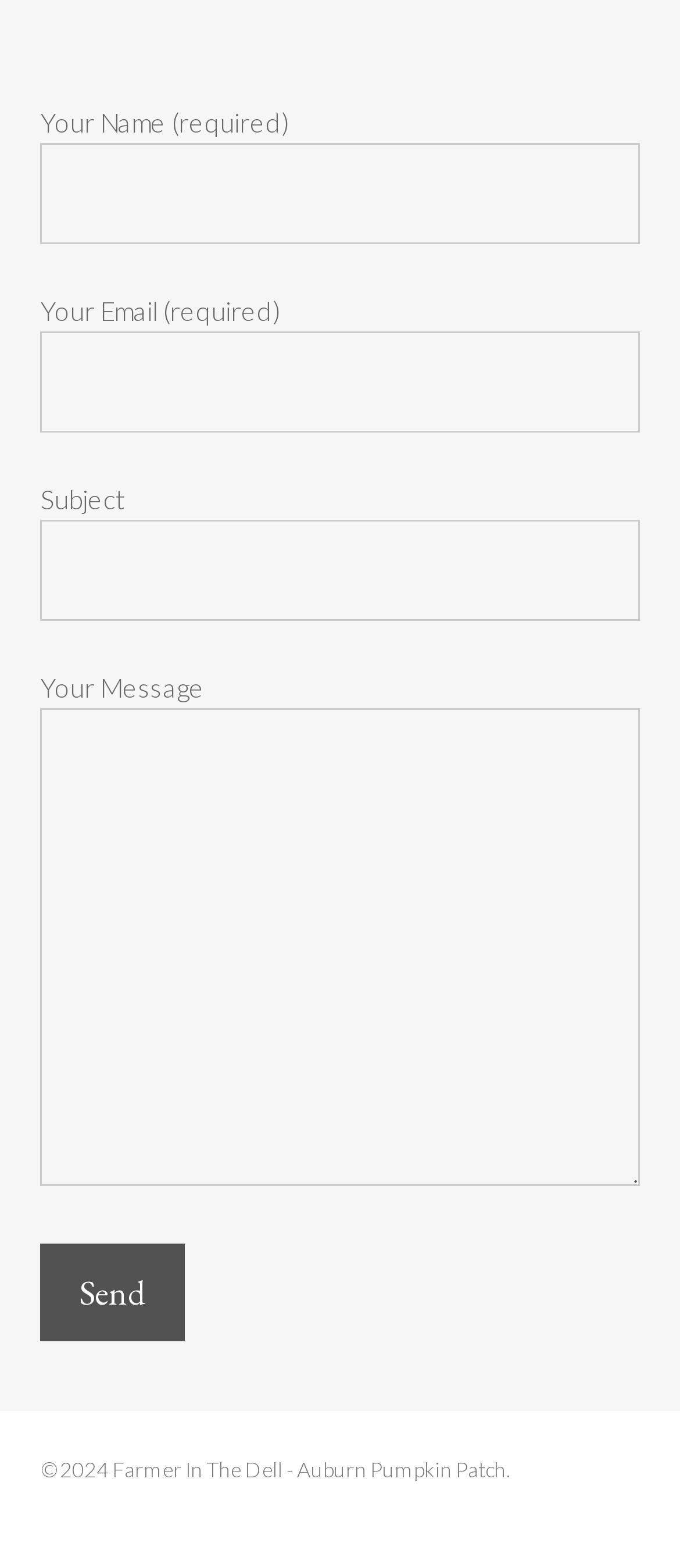Based on the image, please respond to the question with as much detail as possible:
What is the purpose of the form?

The purpose of the form is to allow users to contact the website owner or administrator, as indicated by the label 'Contact form' and the fields provided, such as 'Your Name', 'Your Email', 'Subject', and 'Your Message'.